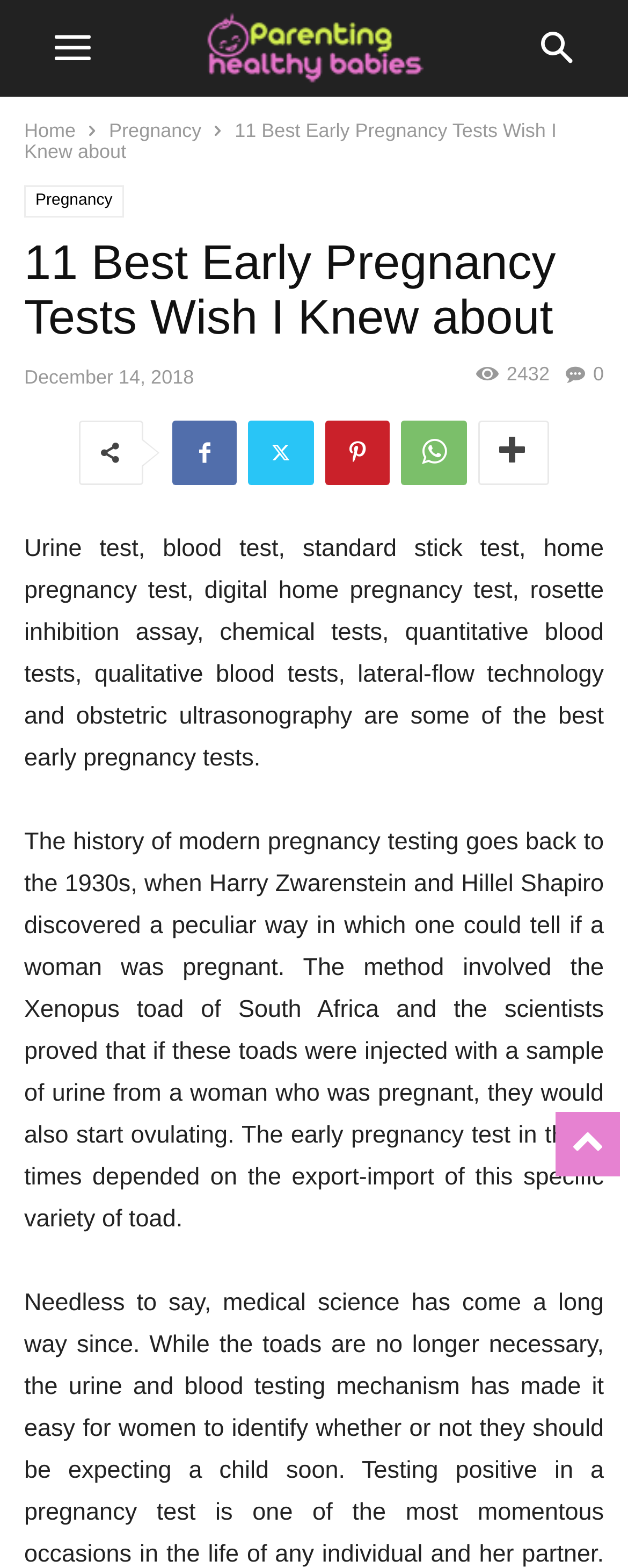Please find and generate the text of the main header of the webpage.

11 Best Early Pregnancy Tests Wish I Knew about